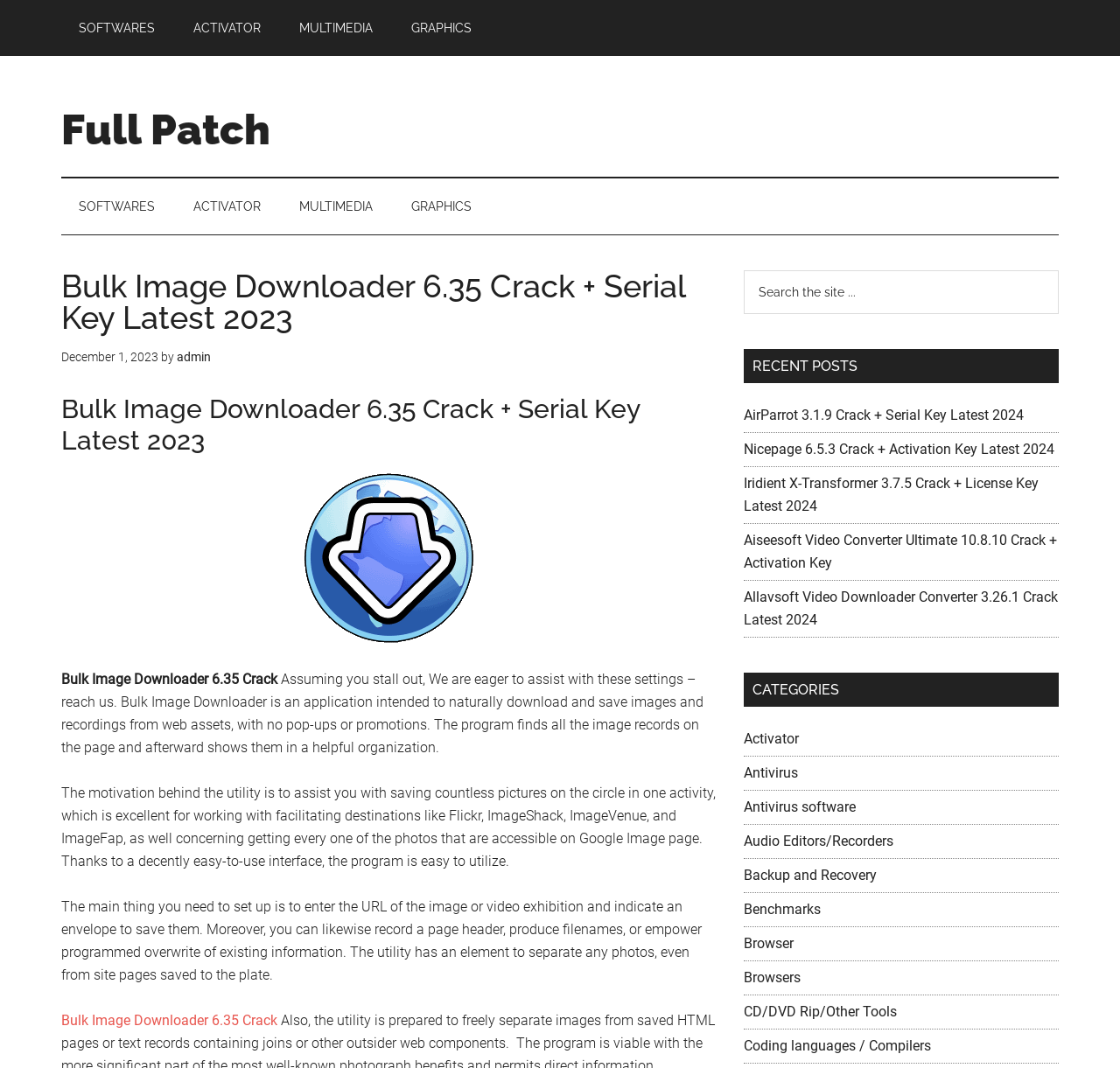Locate and generate the text content of the webpage's heading.

Bulk Image Downloader 6.35 Crack + Serial Key Latest 2023